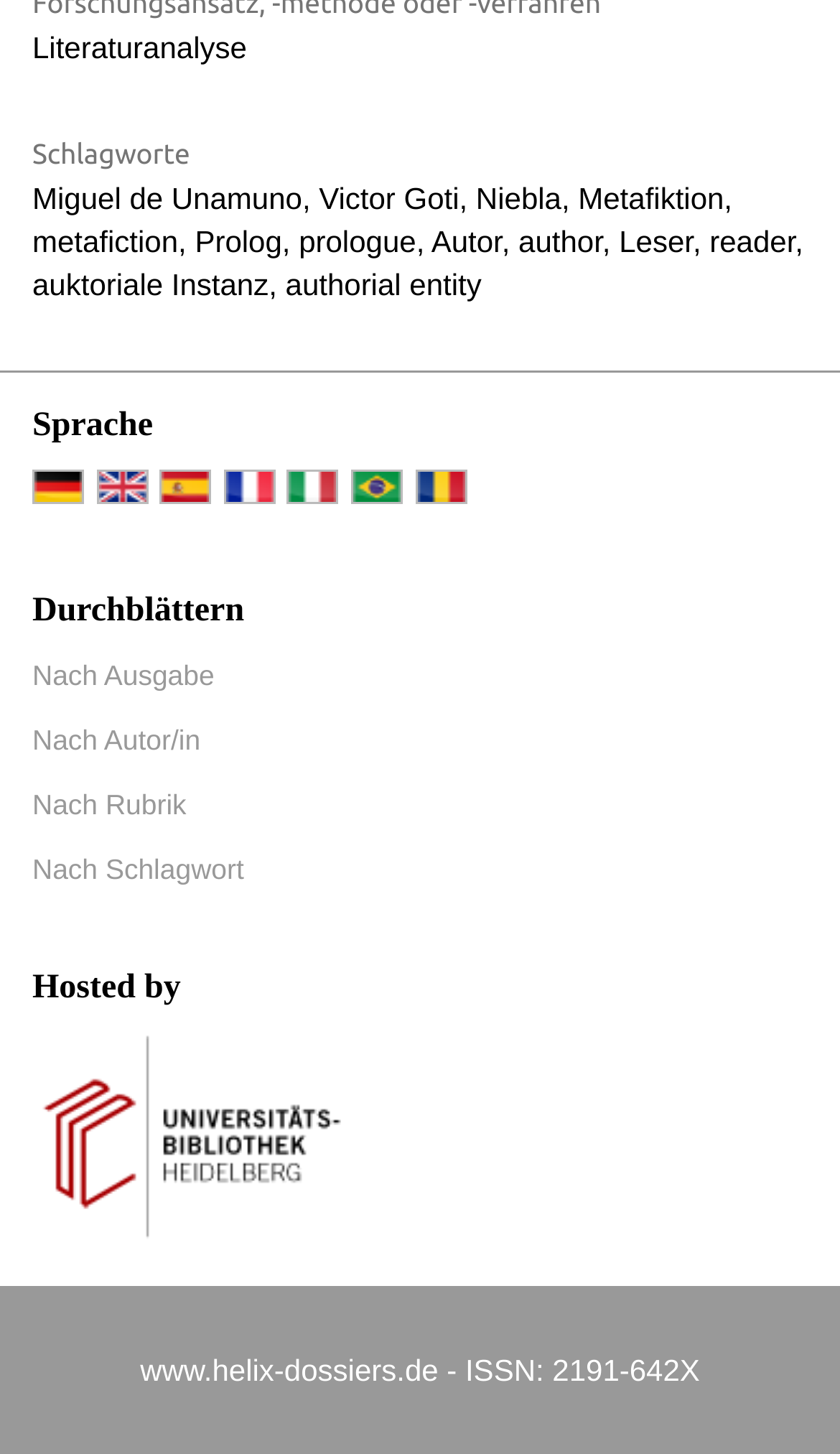Find the bounding box coordinates for the area that must be clicked to perform this action: "Visit the website's homepage".

[0.038, 0.836, 0.423, 0.859]